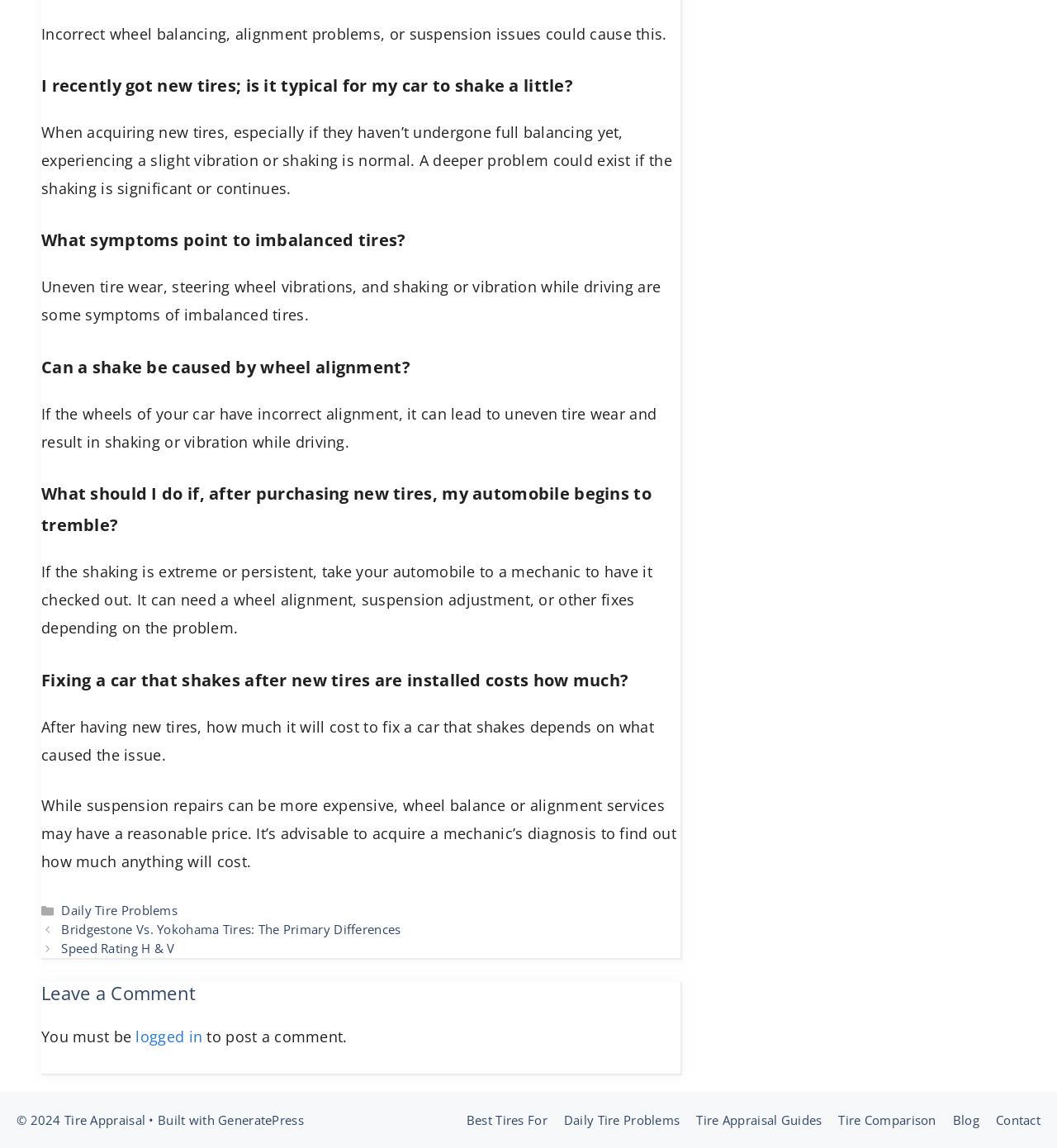Give the bounding box coordinates for the element described by: "logged in".

[0.129, 0.894, 0.191, 0.912]